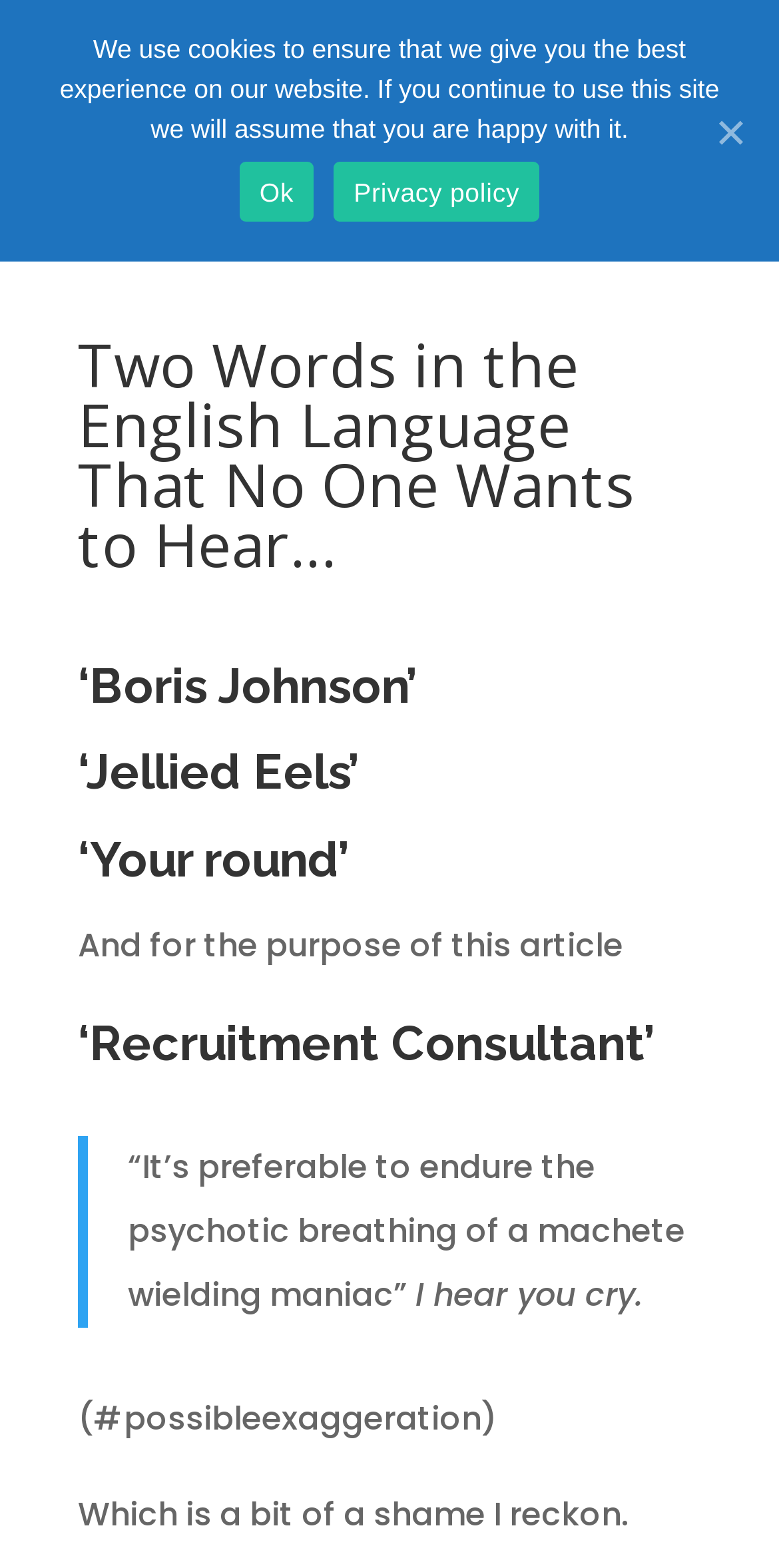What is the phone number on the webpage?
Answer the question with a detailed and thorough explanation.

I found the phone number by looking at the static text element with the bounding box coordinates [0.136, 0.009, 0.341, 0.031], which contains the phone number '07713 821719'.